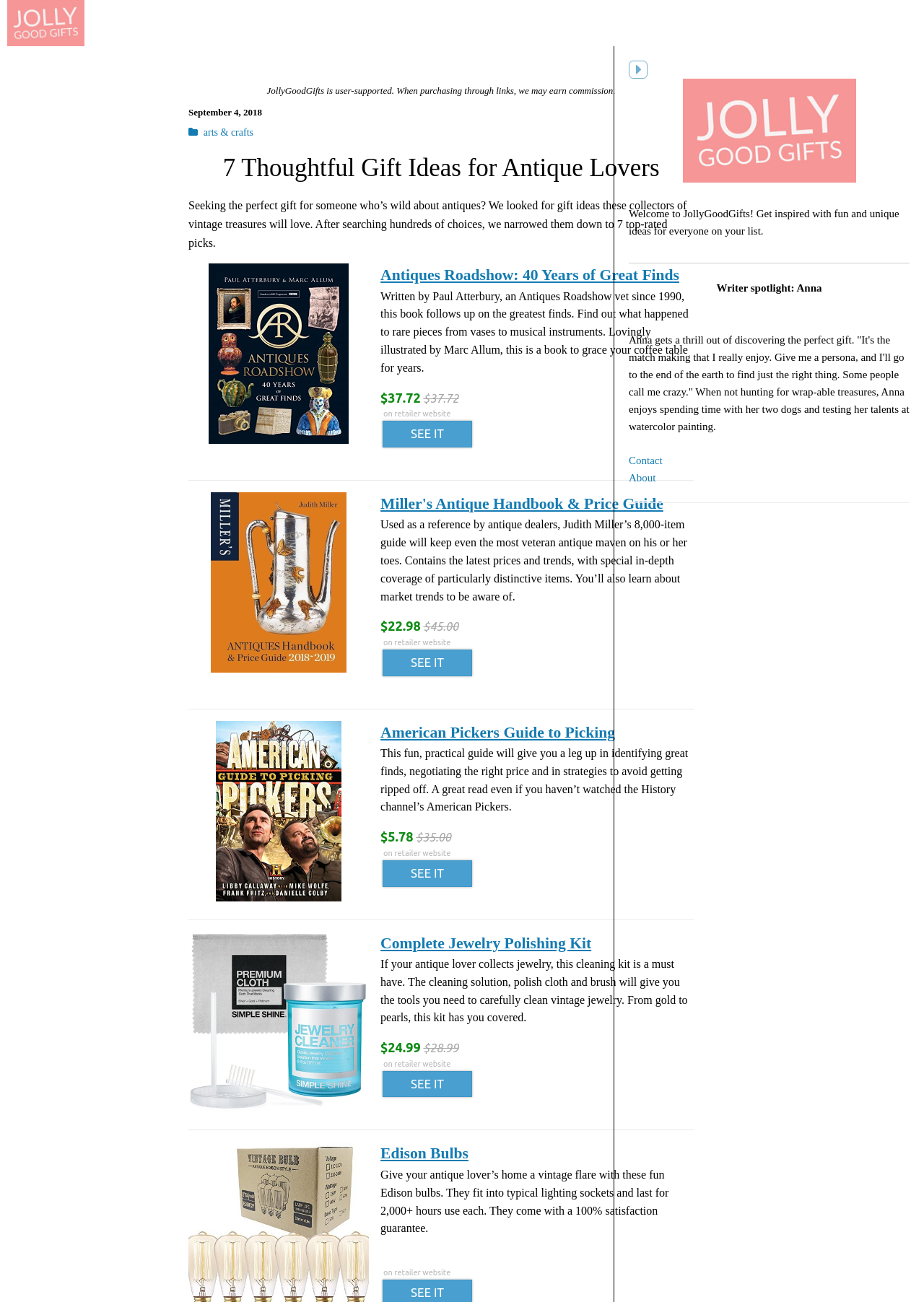Answer the question briefly using a single word or phrase: 
What is the purpose of the 'Complete Jewelry Polishing Kit'?

To clean vintage jewelry